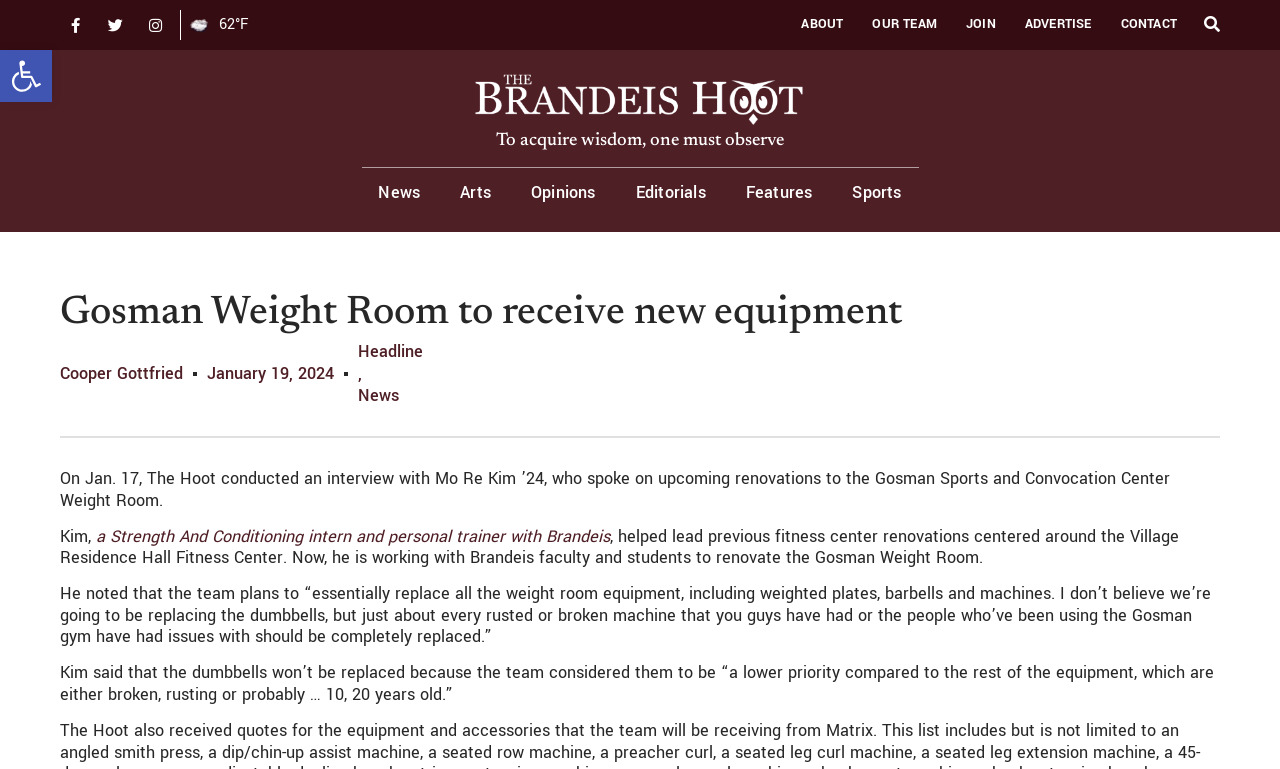Identify the bounding box coordinates of the element that should be clicked to fulfill this task: "View news articles". The coordinates should be provided as four float numbers between 0 and 1, i.e., [left, top, right, bottom].

[0.296, 0.237, 0.328, 0.263]